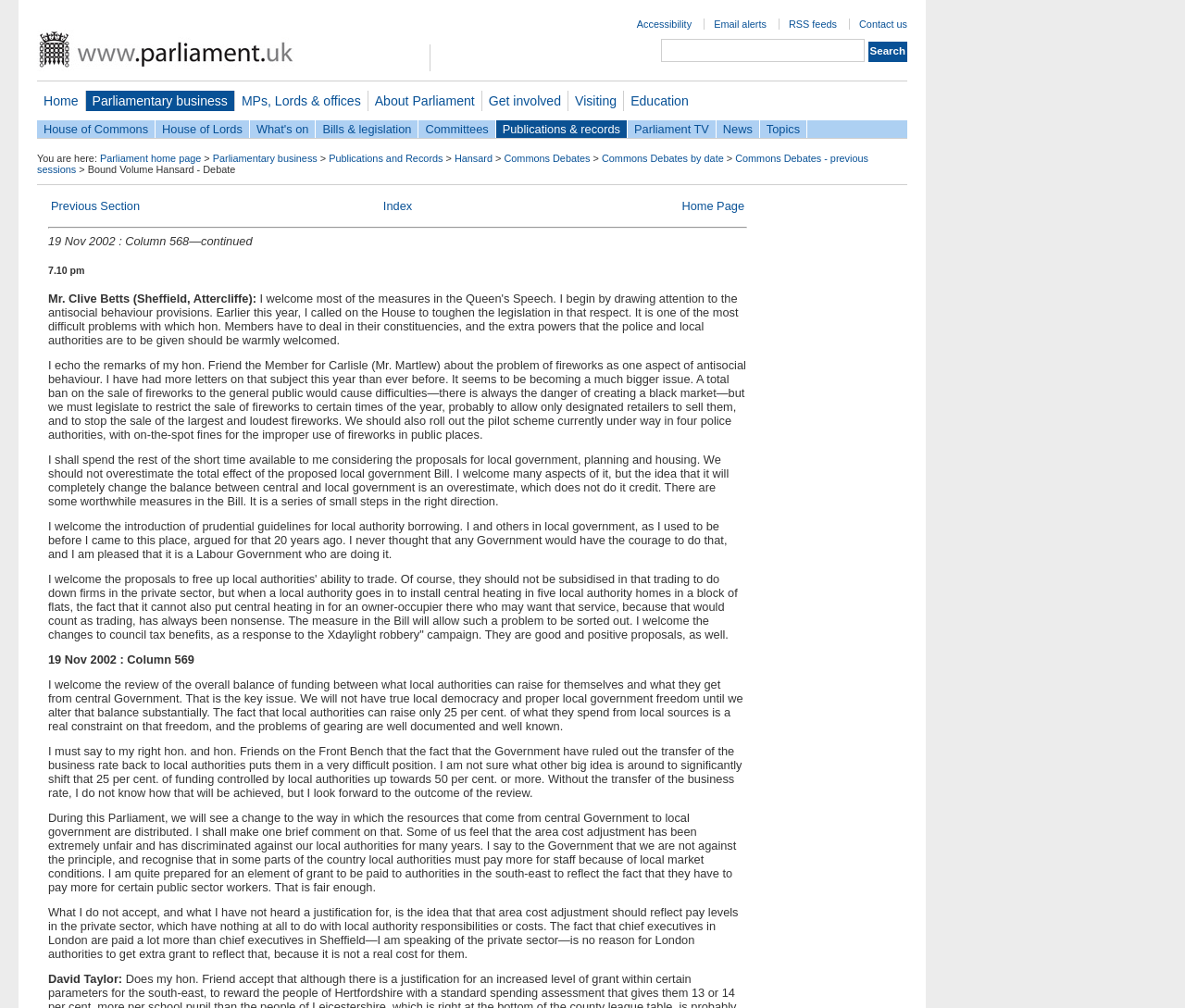From the element description: "name="q"", extract the bounding box coordinates of the UI element. The coordinates should be expressed as four float numbers between 0 and 1, in the order [left, top, right, bottom].

[0.558, 0.039, 0.73, 0.062]